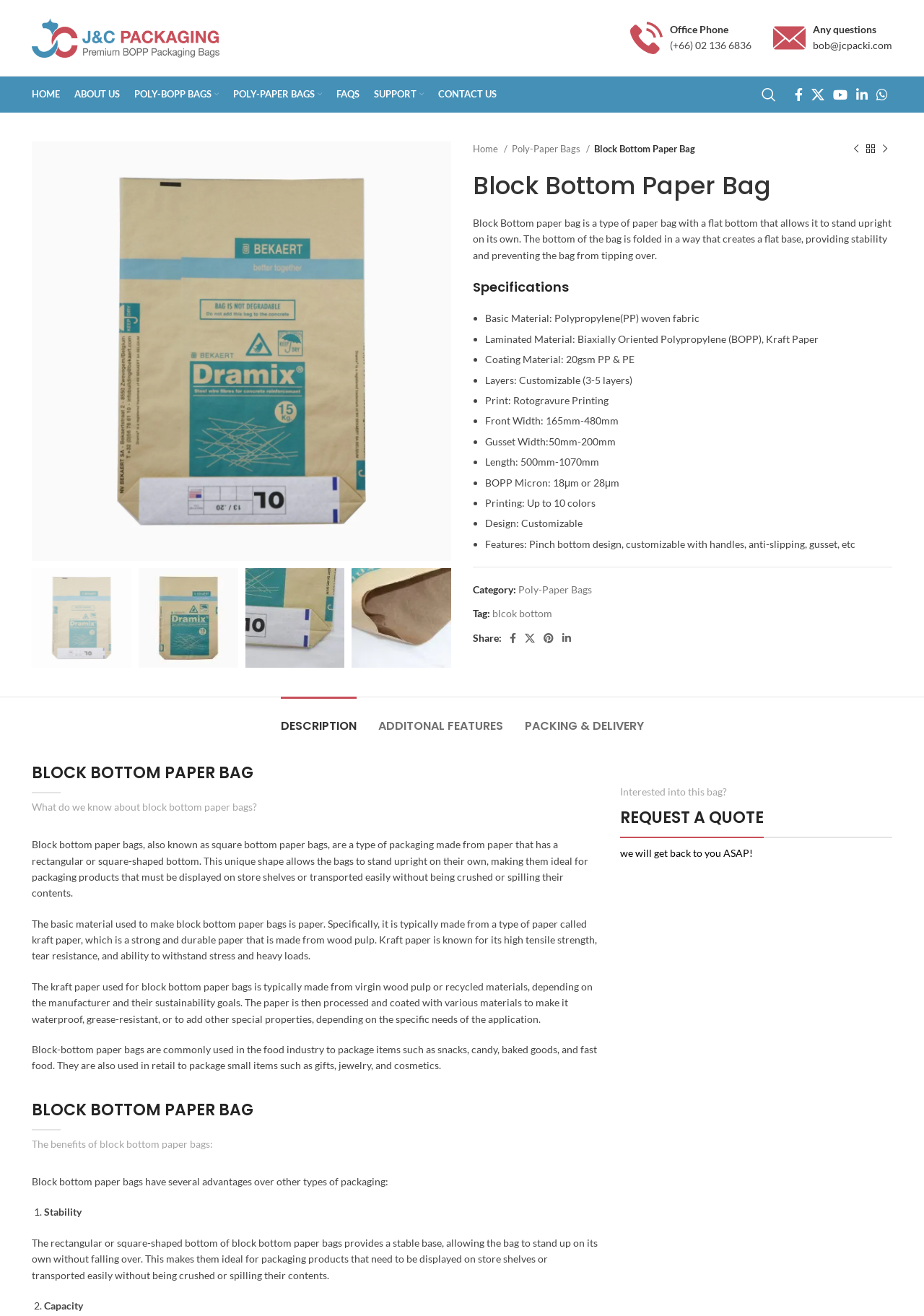Identify the bounding box coordinates of the part that should be clicked to carry out this instruction: "Share on Facebook".

[0.547, 0.478, 0.563, 0.492]